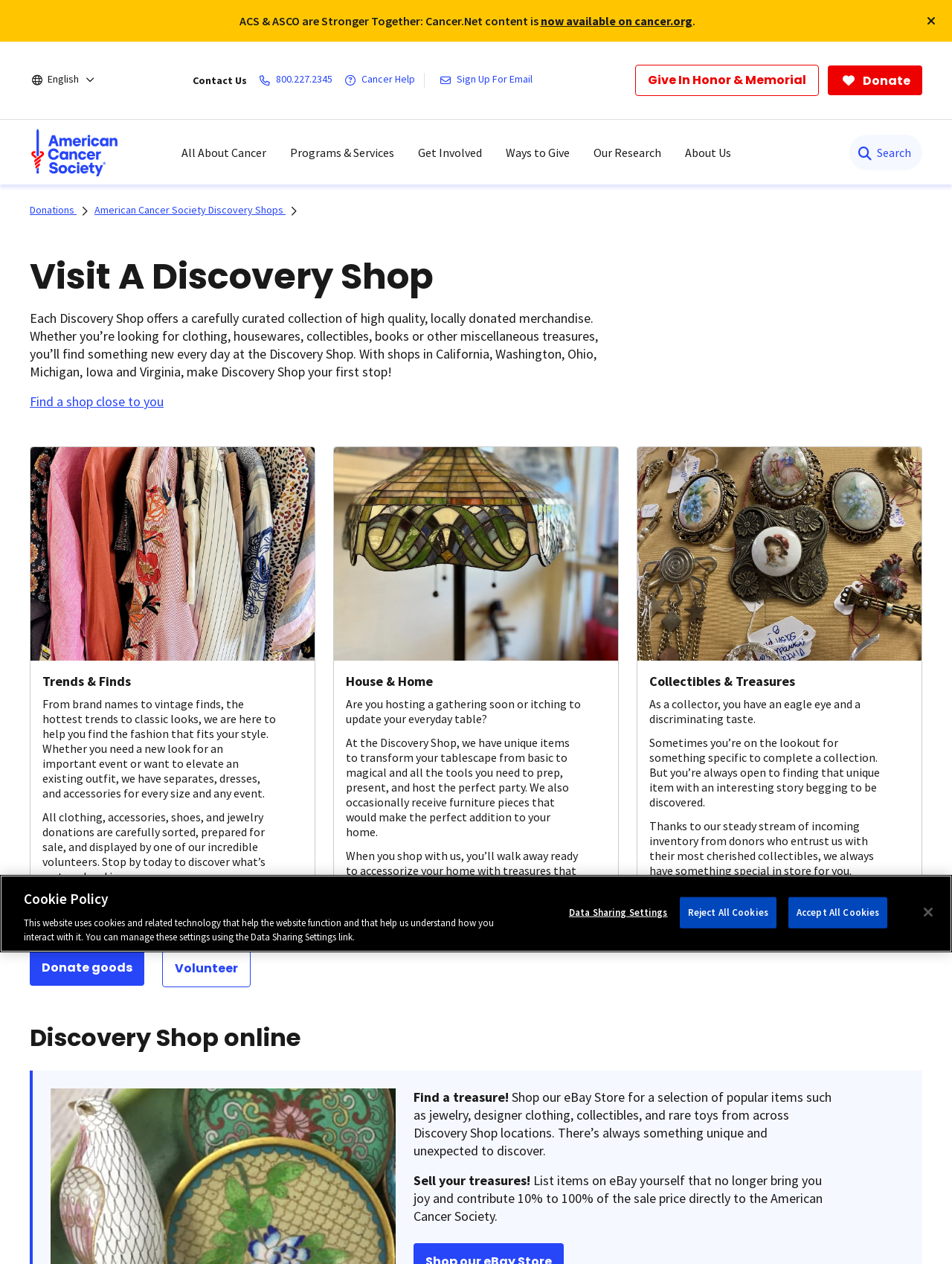Can I volunteer at the Discovery Shop?
Please respond to the question with a detailed and informative answer.

The webpage provides a link that says 'Volunteer', which suggests that users can volunteer at the Discovery Shop, likely to help with tasks such as sorting and preparing donated items for sale.